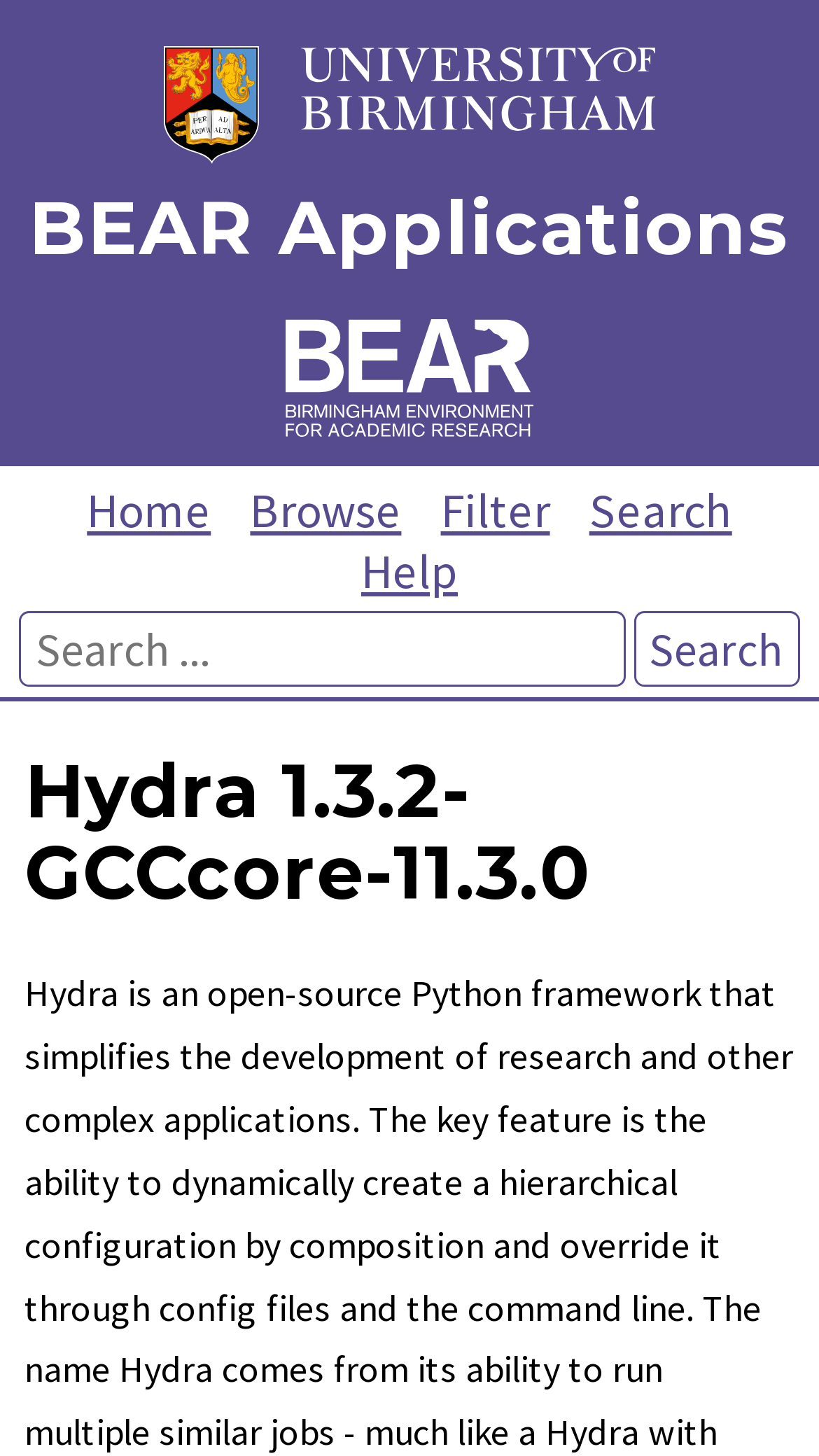What is the version of Hydra?
Analyze the image and deliver a detailed answer to the question.

The heading element with the description 'Hydra 1.3.2-GCCcore-11.3.0' is likely indicating the version of Hydra, which is a software or application.